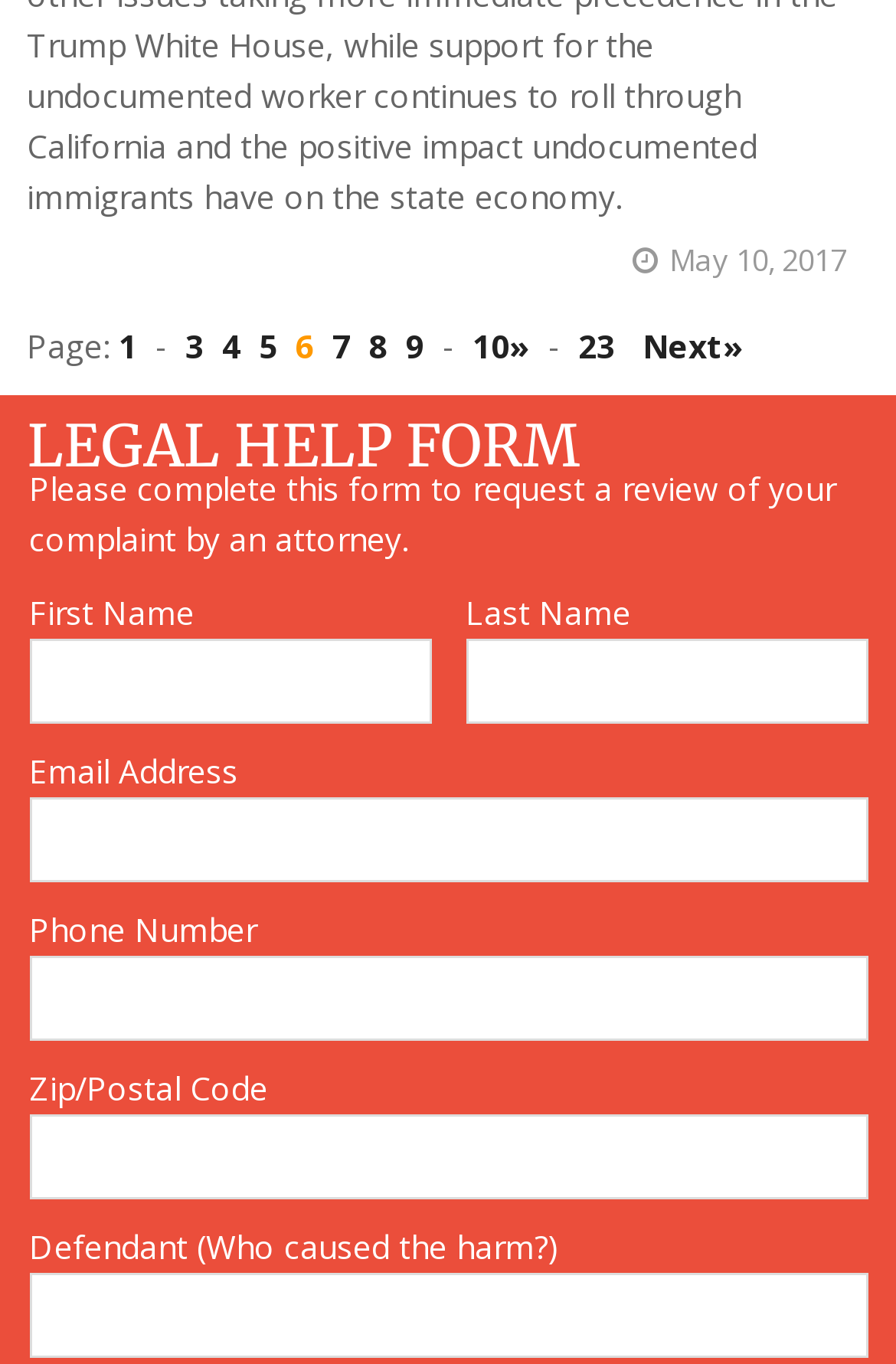How many pages are there in total?
Provide a detailed answer to the question, using the image to inform your response.

I counted the number of links in the pagination section, which are '1', '3', '4', '5', '7', '8', '9', '10»', '23', and 'Next»'. Assuming the 'Next»' link points to the next set of pages, I inferred that there are 10 pages in total.